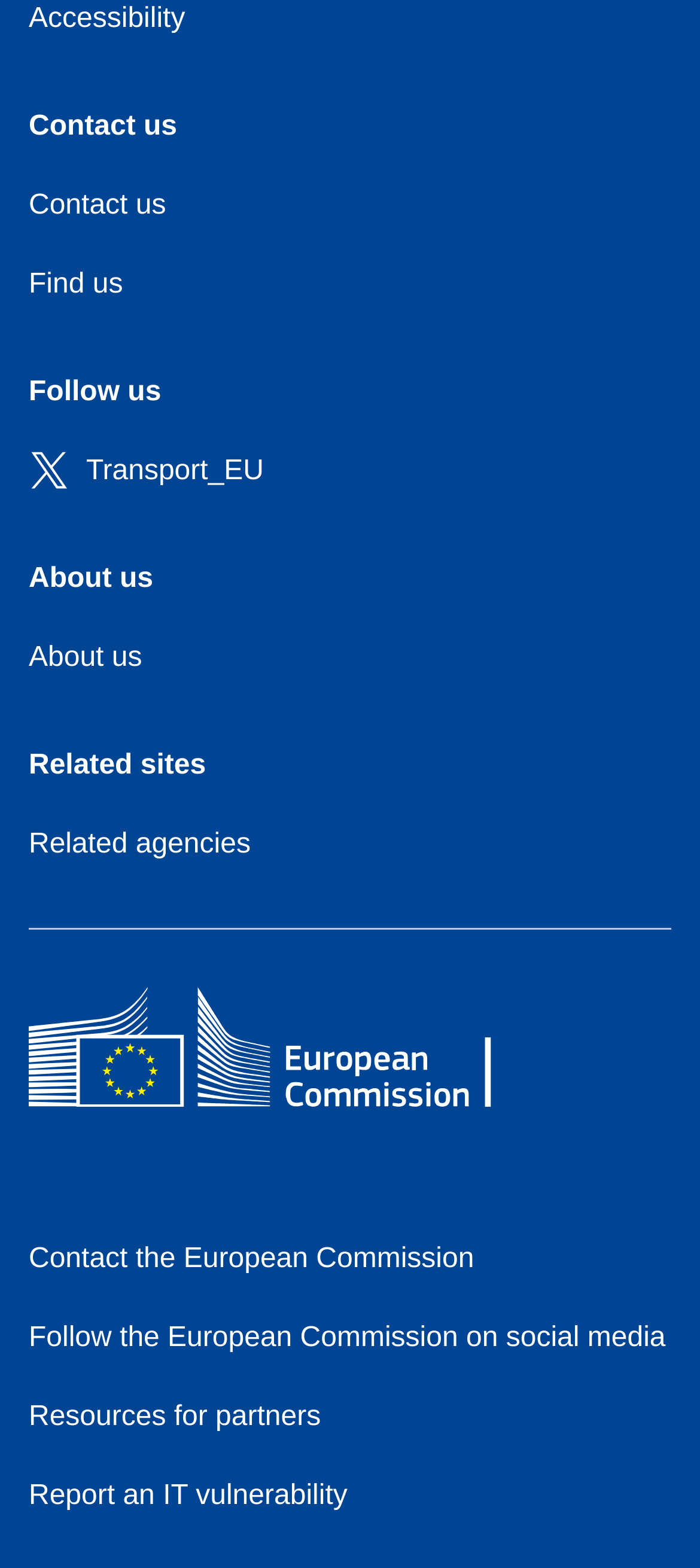Provide the bounding box coordinates of the HTML element described as: "Report an IT vulnerability". The bounding box coordinates should be four float numbers between 0 and 1, i.e., [left, top, right, bottom].

[0.041, 0.944, 0.496, 0.963]